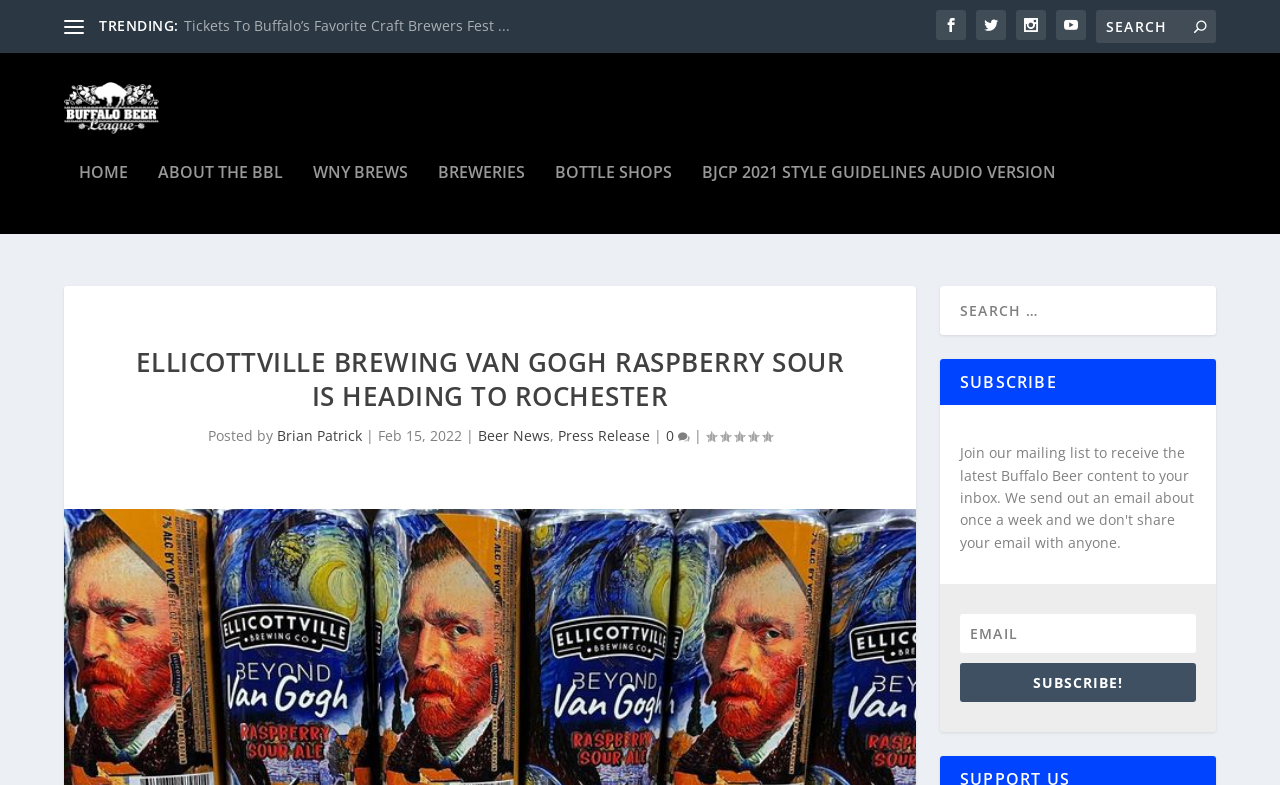Find the bounding box coordinates for the area you need to click to carry out the instruction: "Read the article about Ellicottville Brewing Van Gogh Raspberry Sour". The coordinates should be four float numbers between 0 and 1, indicated as [left, top, right, bottom].

[0.097, 0.424, 0.669, 0.523]